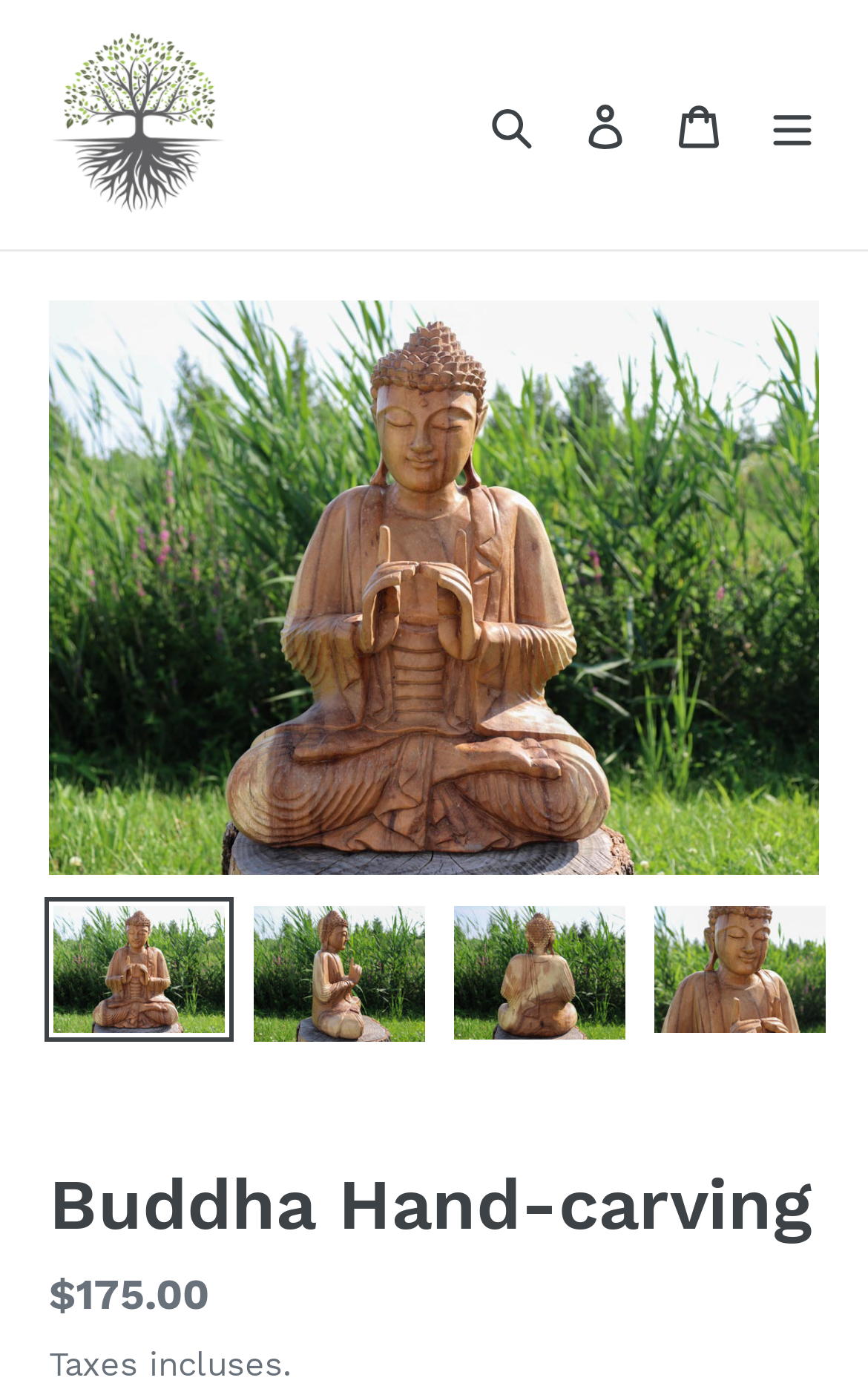Look at the image and write a detailed answer to the question: 
What is the function of the 'Rechercher' button?

The 'Rechercher' button is likely a search button, as it is a common French term for 'search'. Its function is to allow users to search for products or content on the webpage.